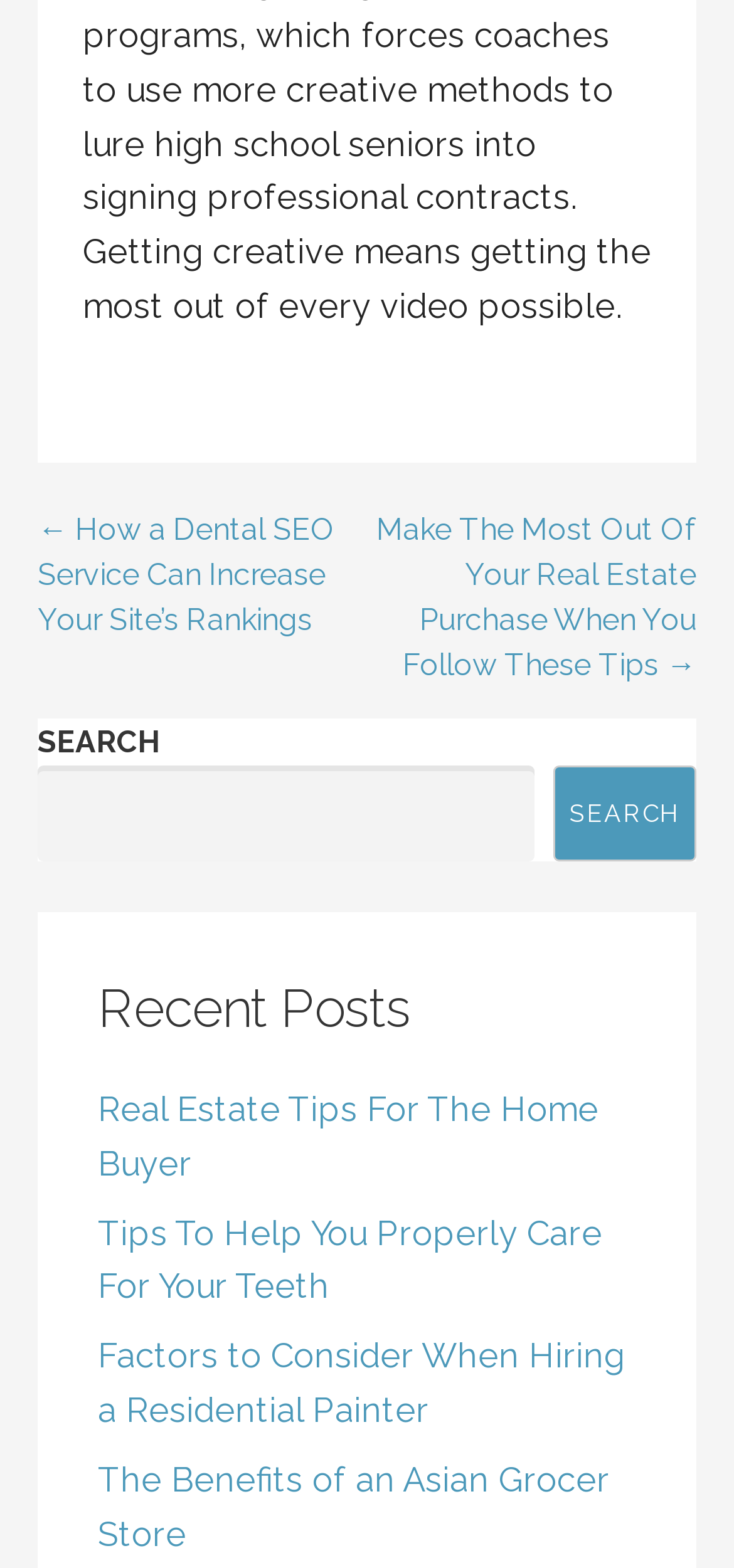Please locate the bounding box coordinates of the element that should be clicked to achieve the given instruction: "go to previous post".

[0.051, 0.326, 0.456, 0.406]